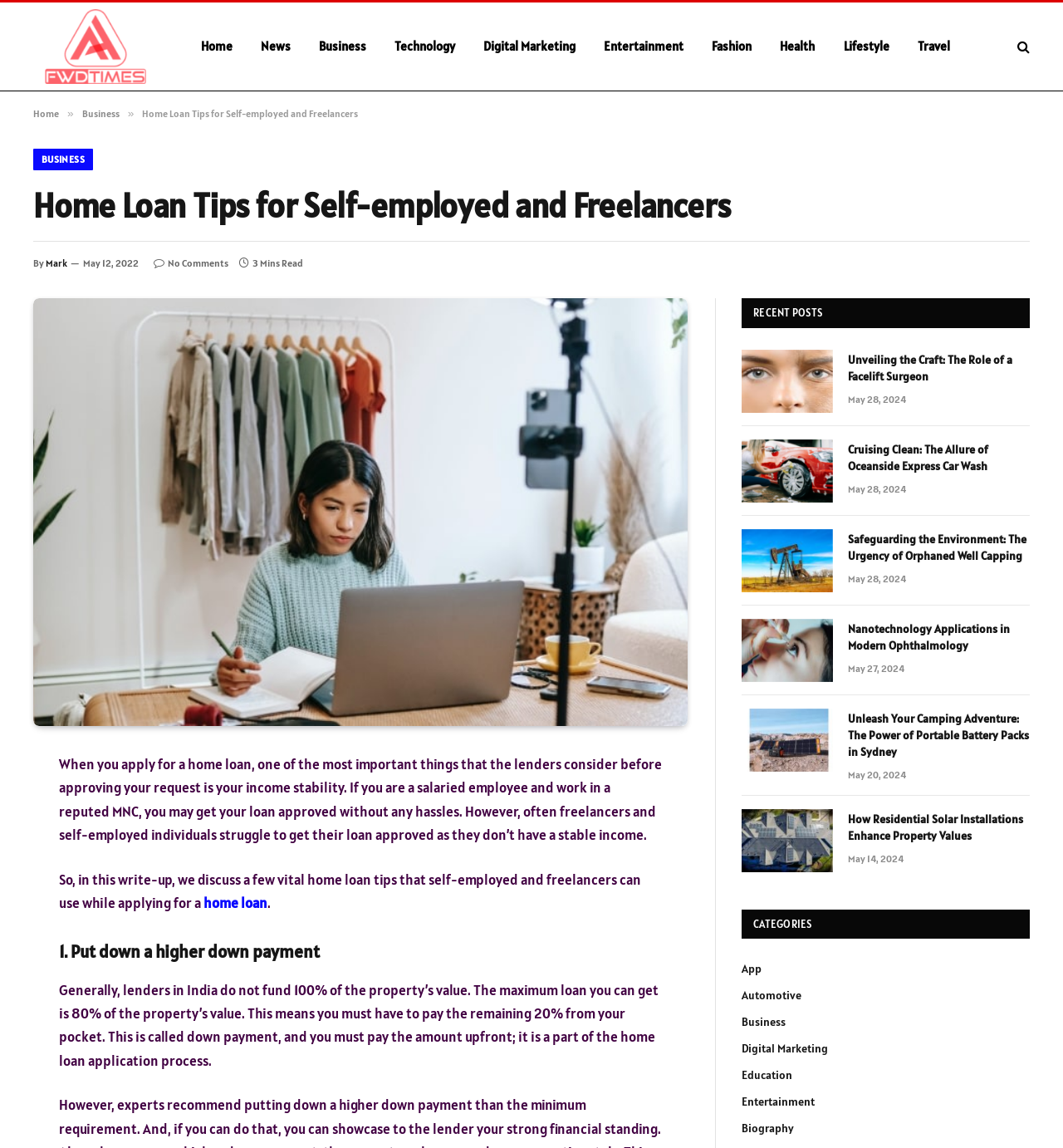Can you find the bounding box coordinates for the element that needs to be clicked to execute this instruction: "Click on the 'Digital Marketing' link"? The coordinates should be given as four float numbers between 0 and 1, i.e., [left, top, right, bottom].

[0.441, 0.002, 0.555, 0.079]